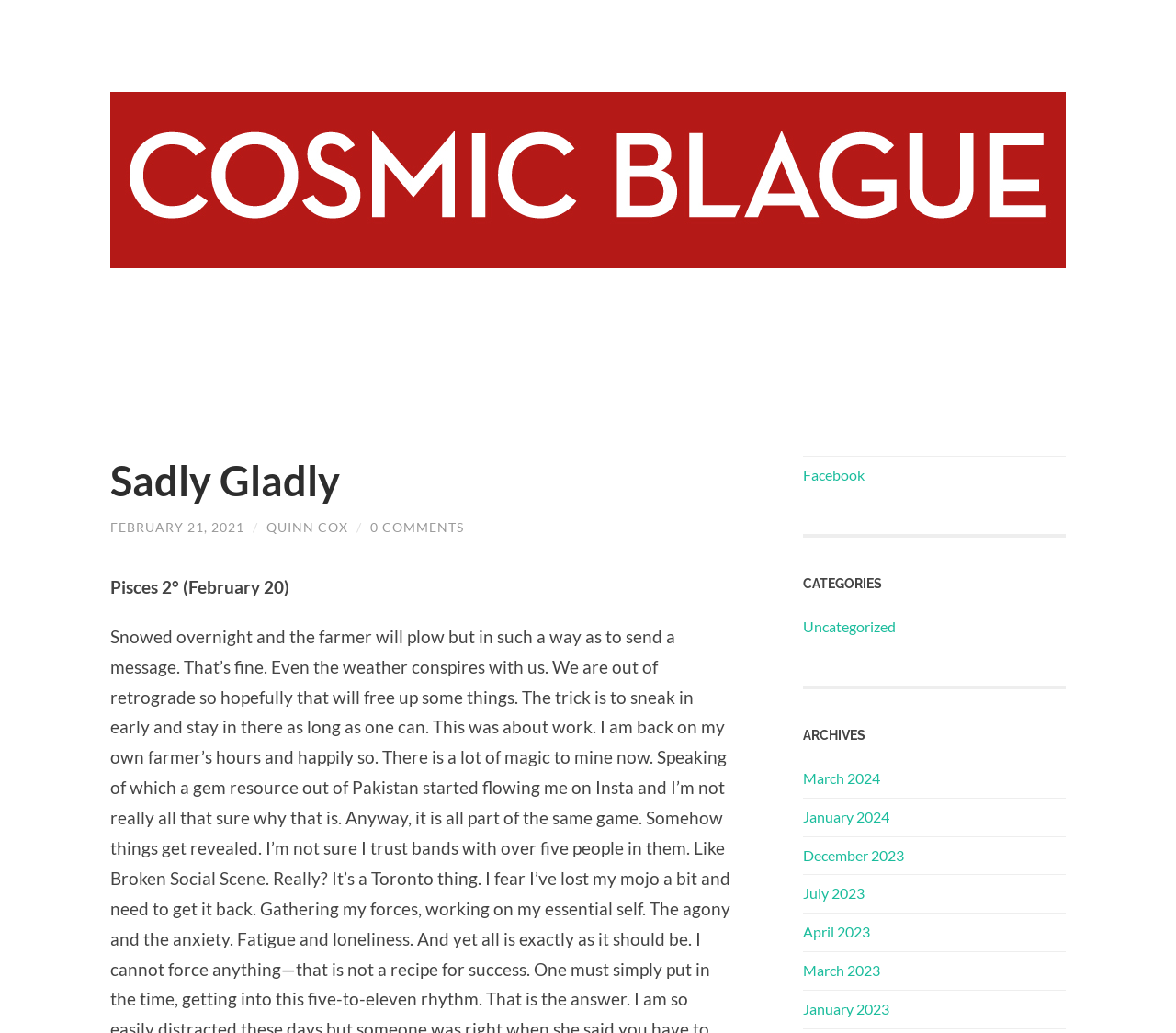Please provide a detailed answer to the question below based on the screenshot: 
What is the earliest month listed in the archives?

The archives section lists various months, and the earliest one mentioned is January 2023.